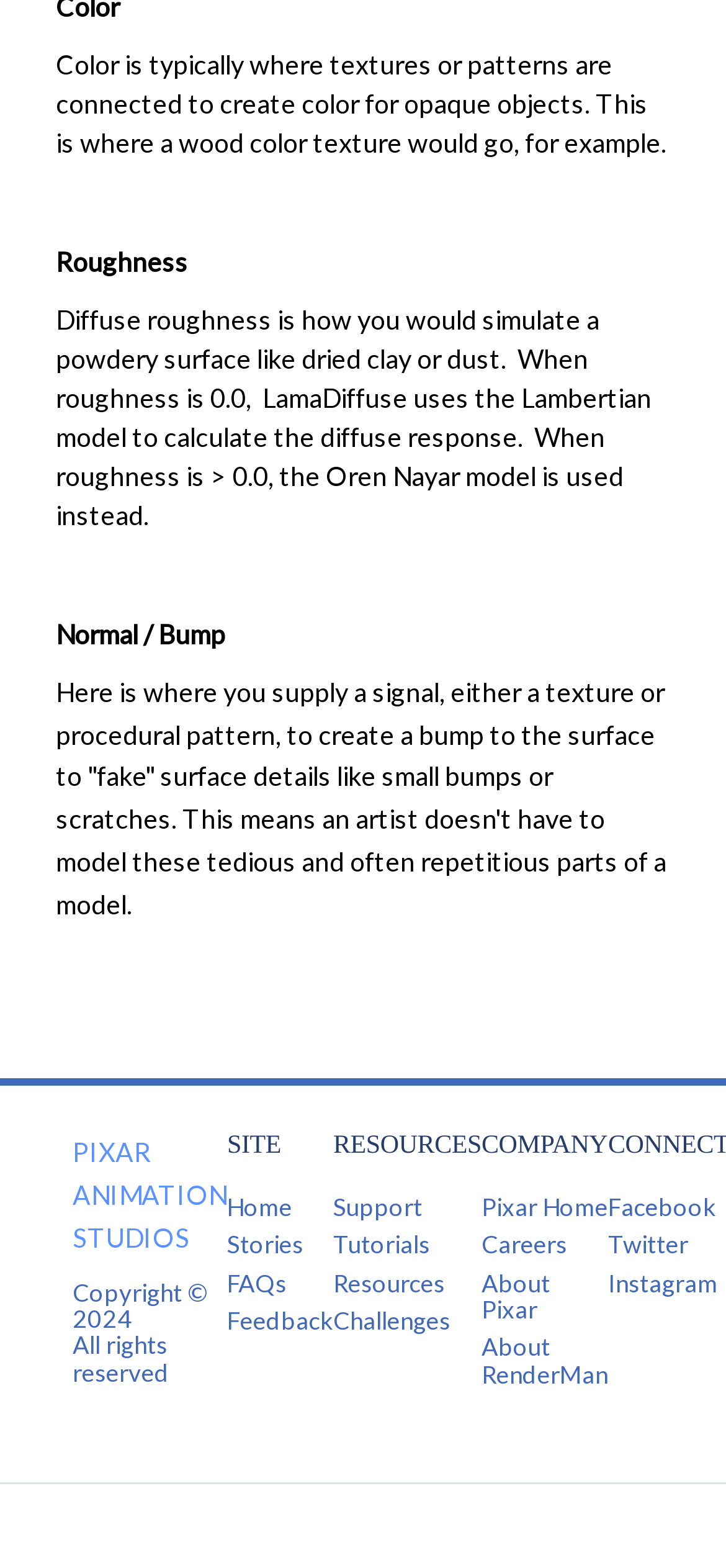Locate the coordinates of the bounding box for the clickable region that fulfills this instruction: "View posts about cocaine addiction insights".

None